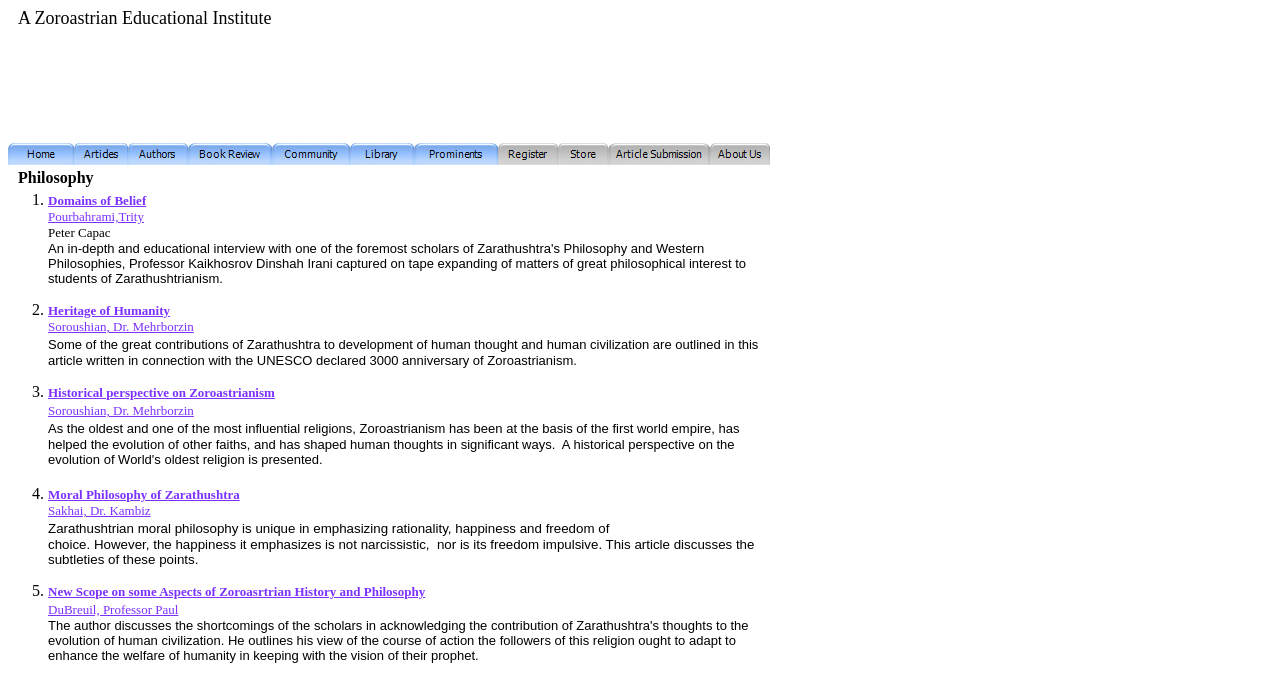What is the last article about?
Based on the image content, provide your answer in one word or a short phrase.

New Scope on some Aspects of Zoroasrtrian History and Philosophy